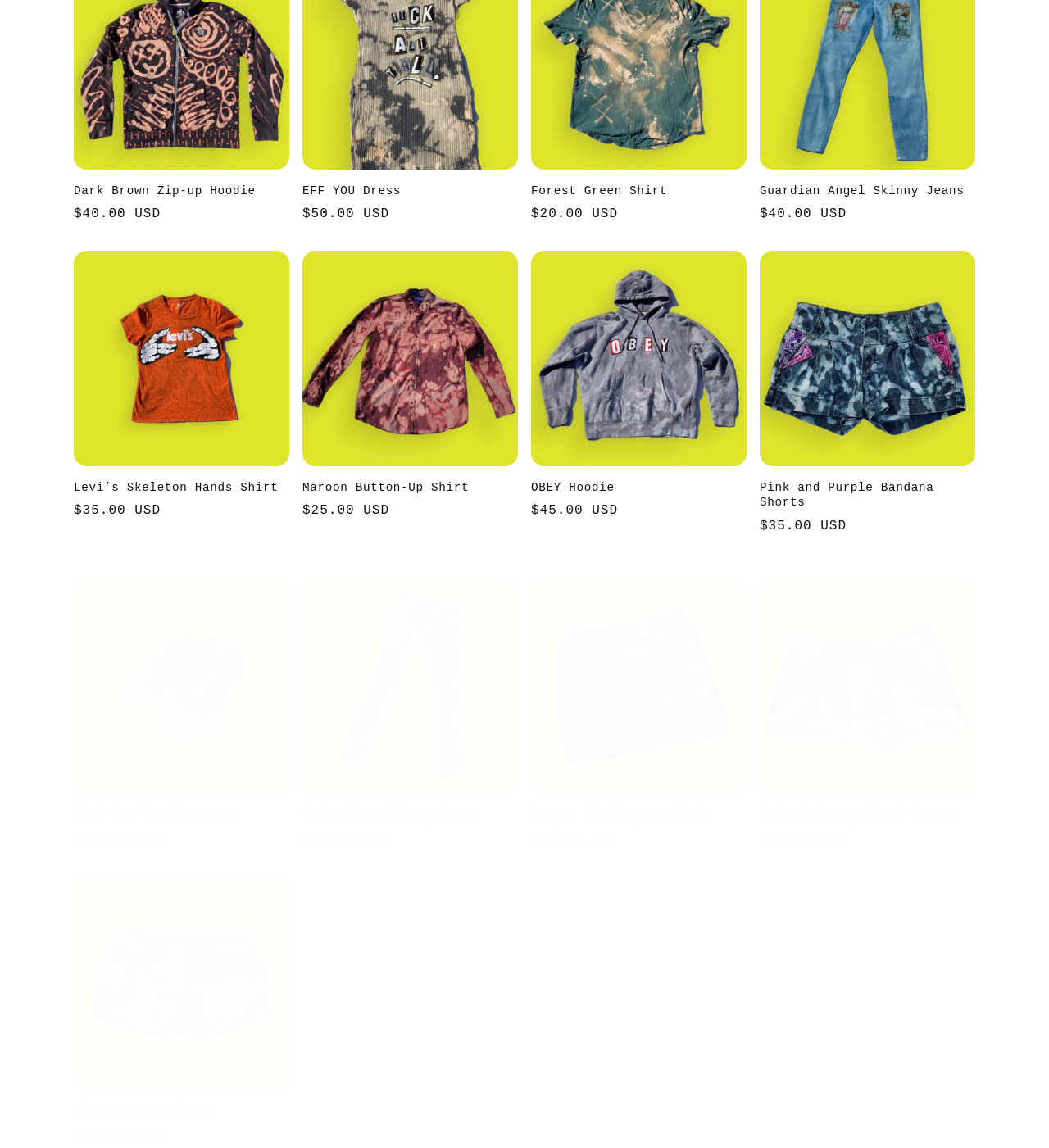Determine the bounding box coordinates for the UI element with the following description: "OBEY Hoodie". The coordinates should be four float numbers between 0 and 1, represented as [left, top, right, bottom].

[0.506, 0.418, 0.712, 0.431]